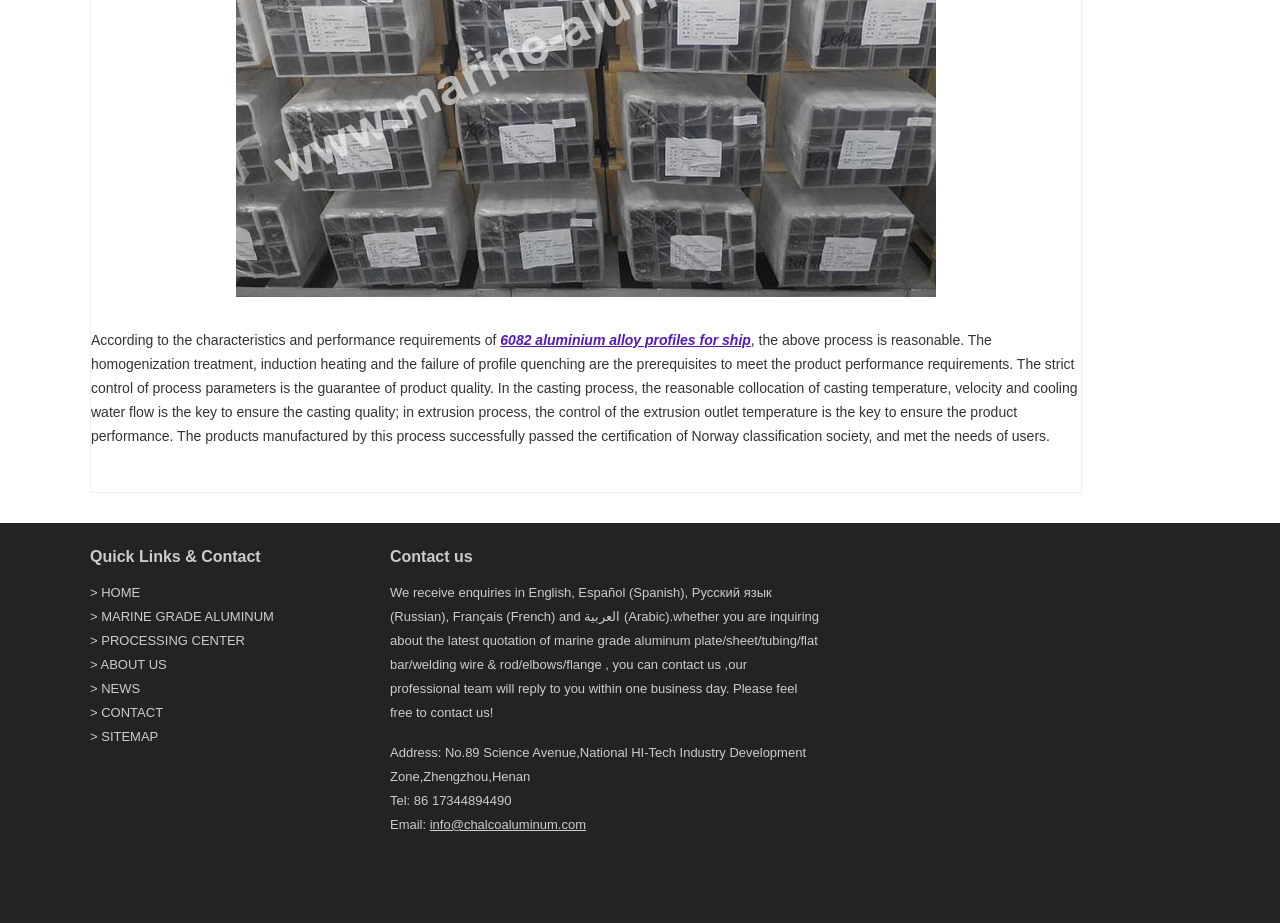With reference to the screenshot, provide a detailed response to the question below:
How many languages can enquiries be received in?

The text states that enquiries can be received in English, Español (Spanish), Русский язык (Russian), Français (French), and العربية (Arabic), which are 5 languages in total.